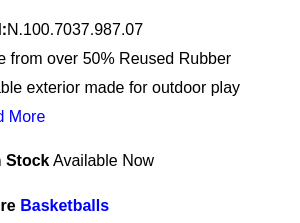With reference to the image, please provide a detailed answer to the following question: Is the product currently available for purchase?

The caption notes that the product is 'currently back in stock and available for purchase', indicating that it can be bought at the present time.